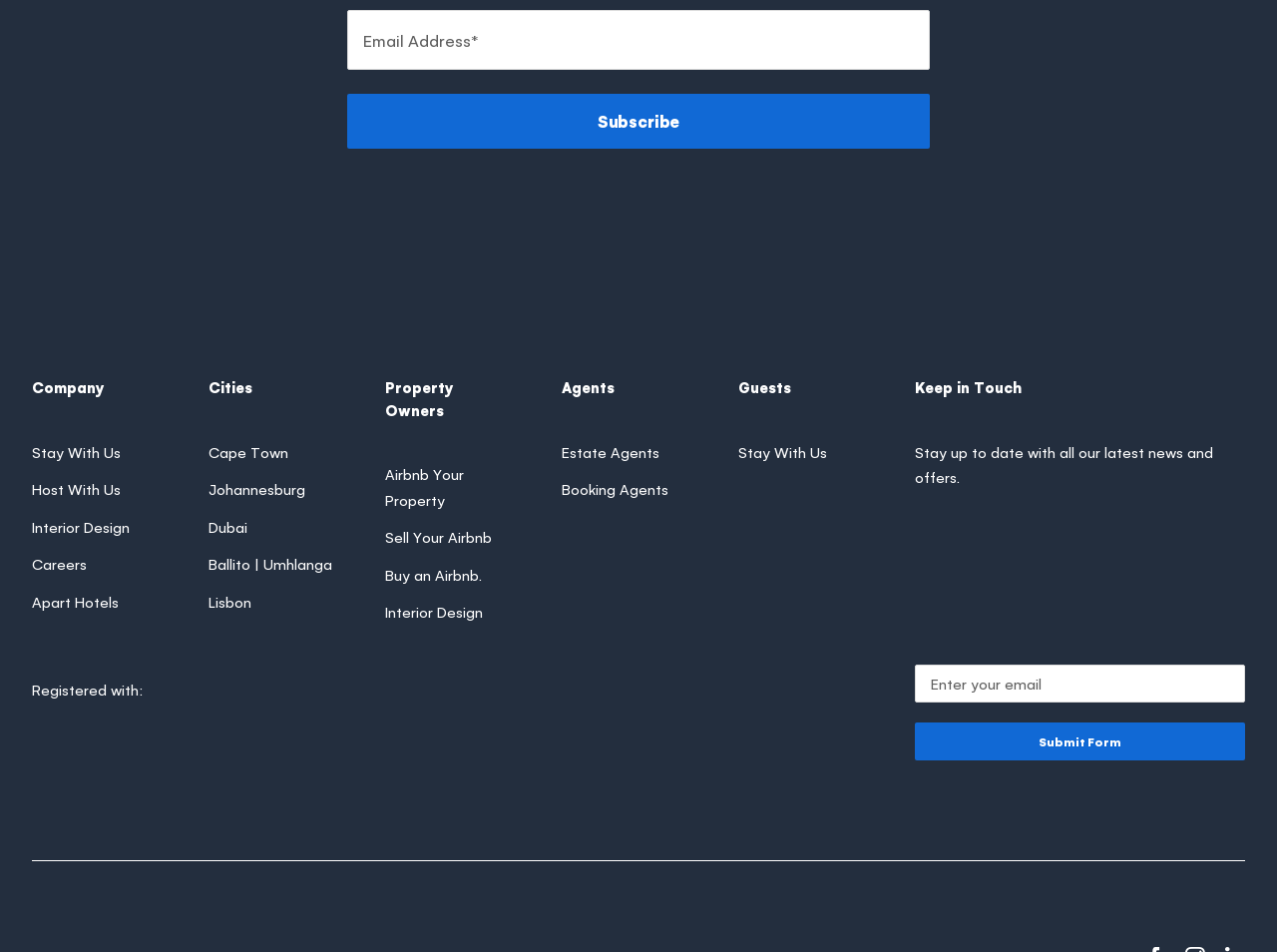Please identify the bounding box coordinates of the element's region that needs to be clicked to fulfill the following instruction: "Submit the form". The bounding box coordinates should consist of four float numbers between 0 and 1, i.e., [left, top, right, bottom].

[0.717, 0.721, 0.975, 0.76]